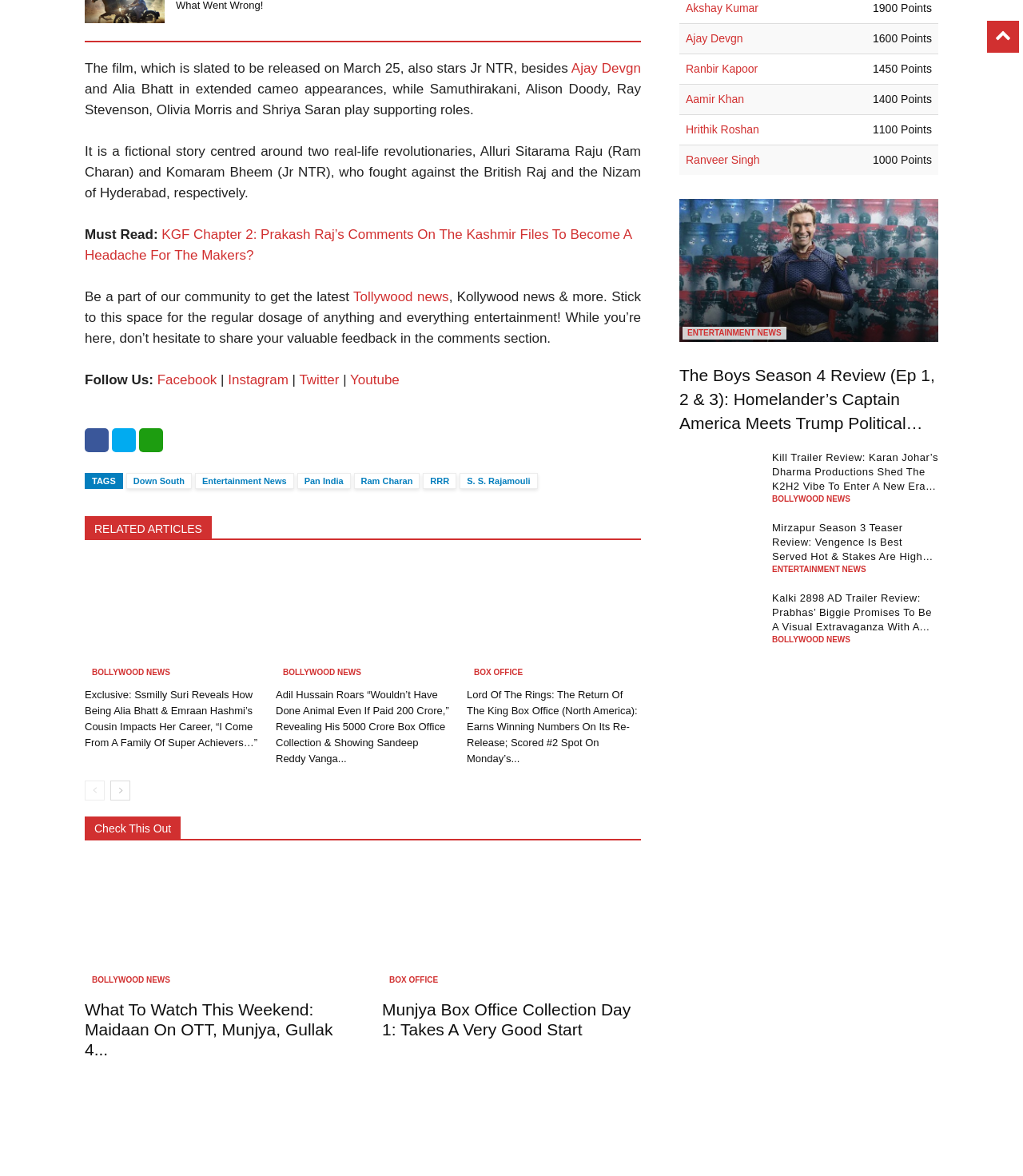Please identify the bounding box coordinates of the area that needs to be clicked to follow this instruction: "Check out the Bollywood news".

[0.085, 0.567, 0.171, 0.578]